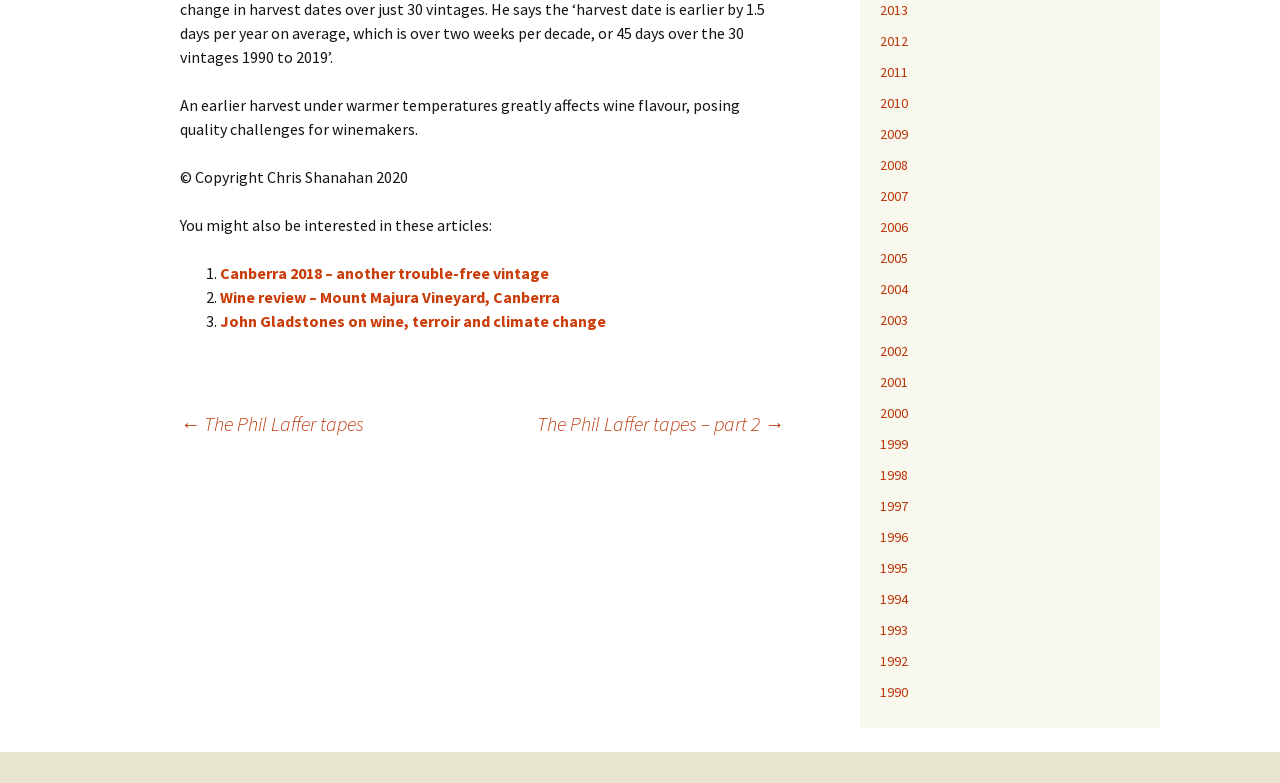Pinpoint the bounding box coordinates for the area that should be clicked to perform the following instruction: "Go to the previous article".

[0.141, 0.524, 0.284, 0.556]